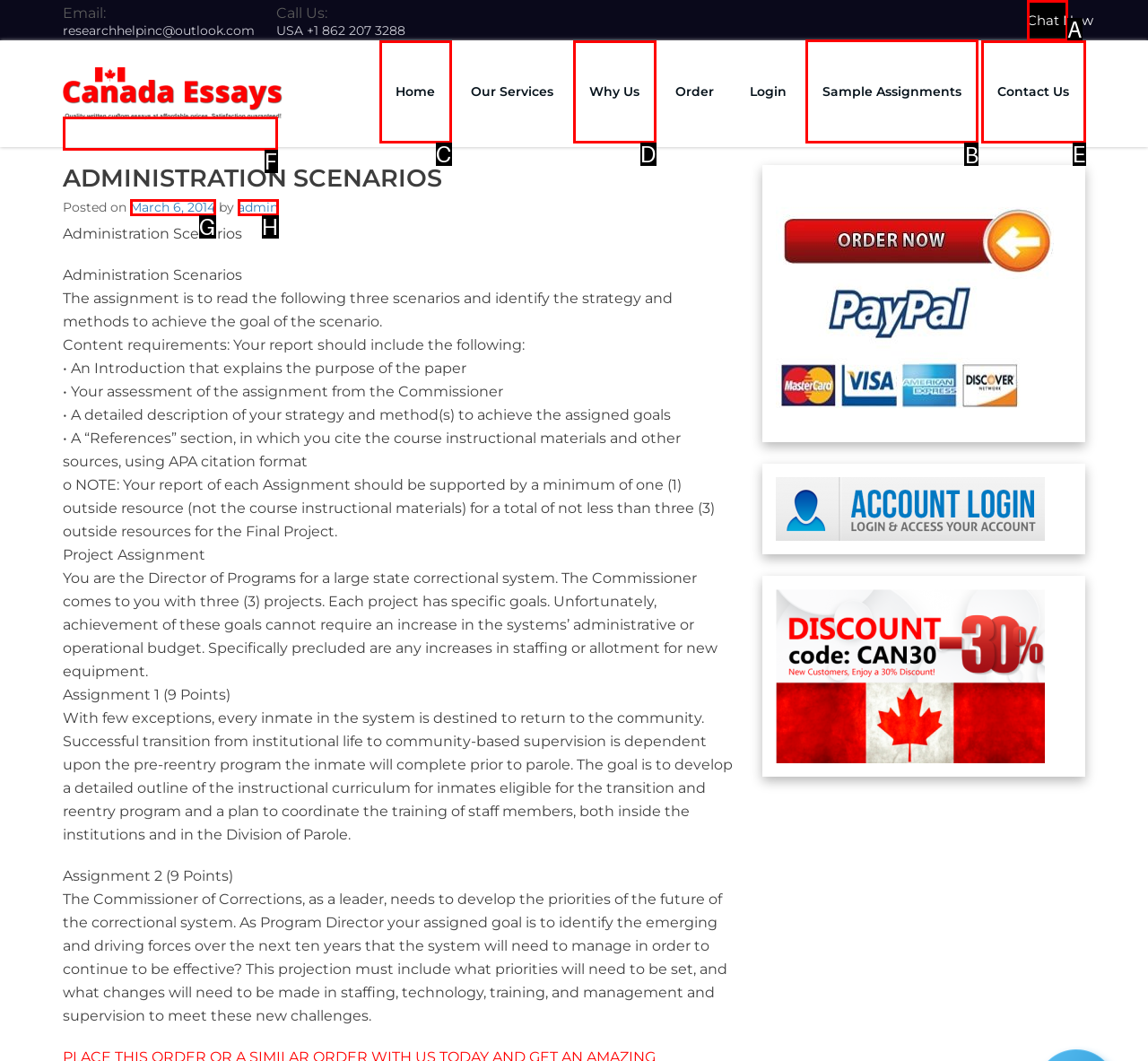Identify the letter of the UI element you should interact with to perform the task: View 'Sample Assignments'
Reply with the appropriate letter of the option.

B